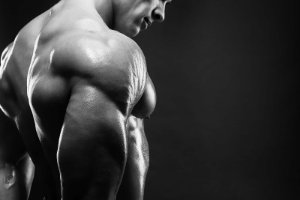Describe all the elements visible in the image meticulously.

The image captures a close-up of a muscular individual in a dramatic black-and-white style, emphasizing their well-defined physique. The subject is turned slightly to the side, showcasing prominent arm and shoulder musculature, highlighting the contours and definition that signify strength and fitness. The stark lighting accentuates the muscular details, creating shadows that enhance the dramatic effect. This visual resonates with themes from a discussion about effective bulking strategies aimed at increasing muscle mass while maintaining leanness, suggesting a focus on achieving clean gains through proper nutrition and exercise.